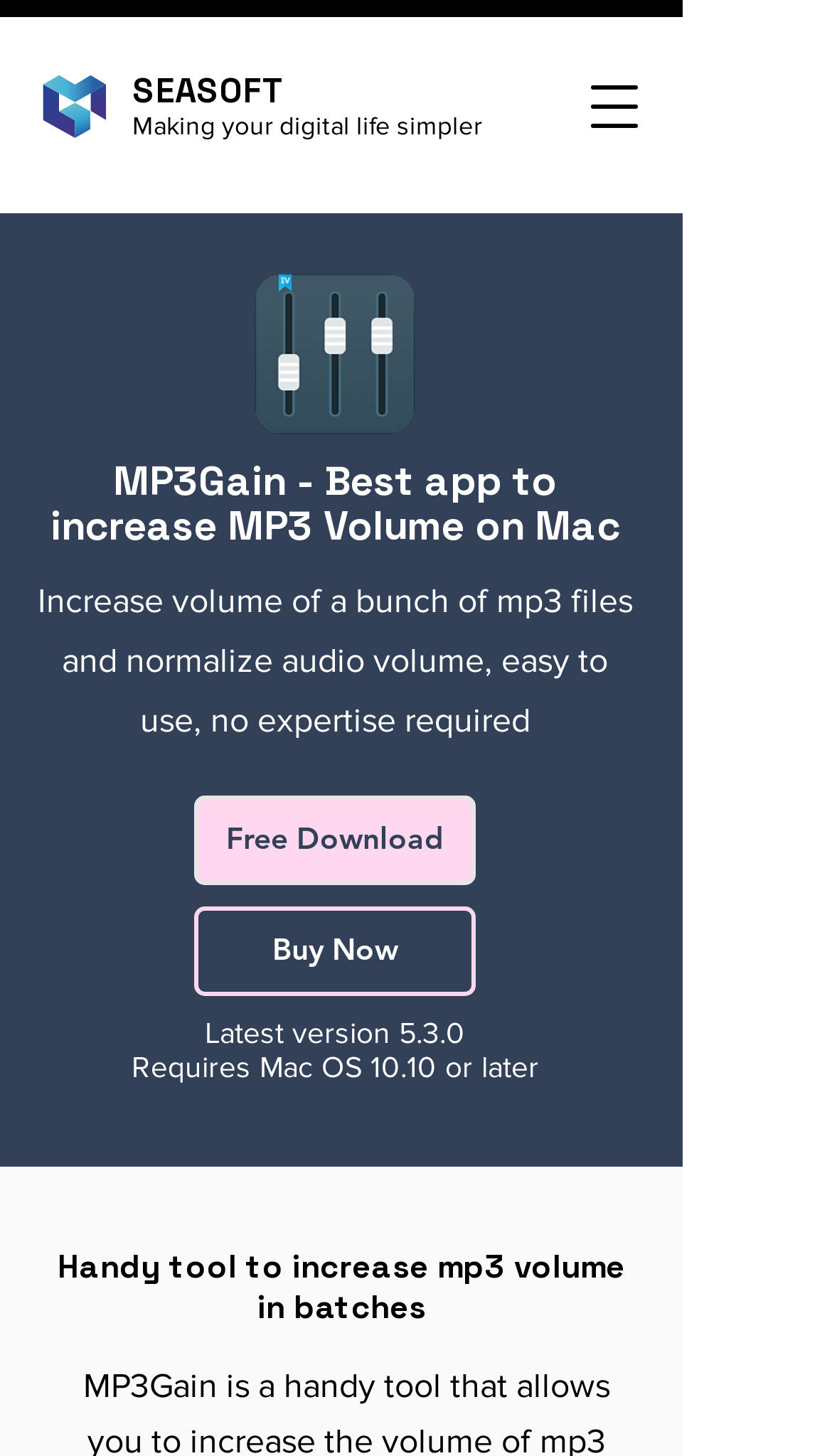What is the name of the app?
Please provide a single word or phrase based on the screenshot.

MP3 Gain